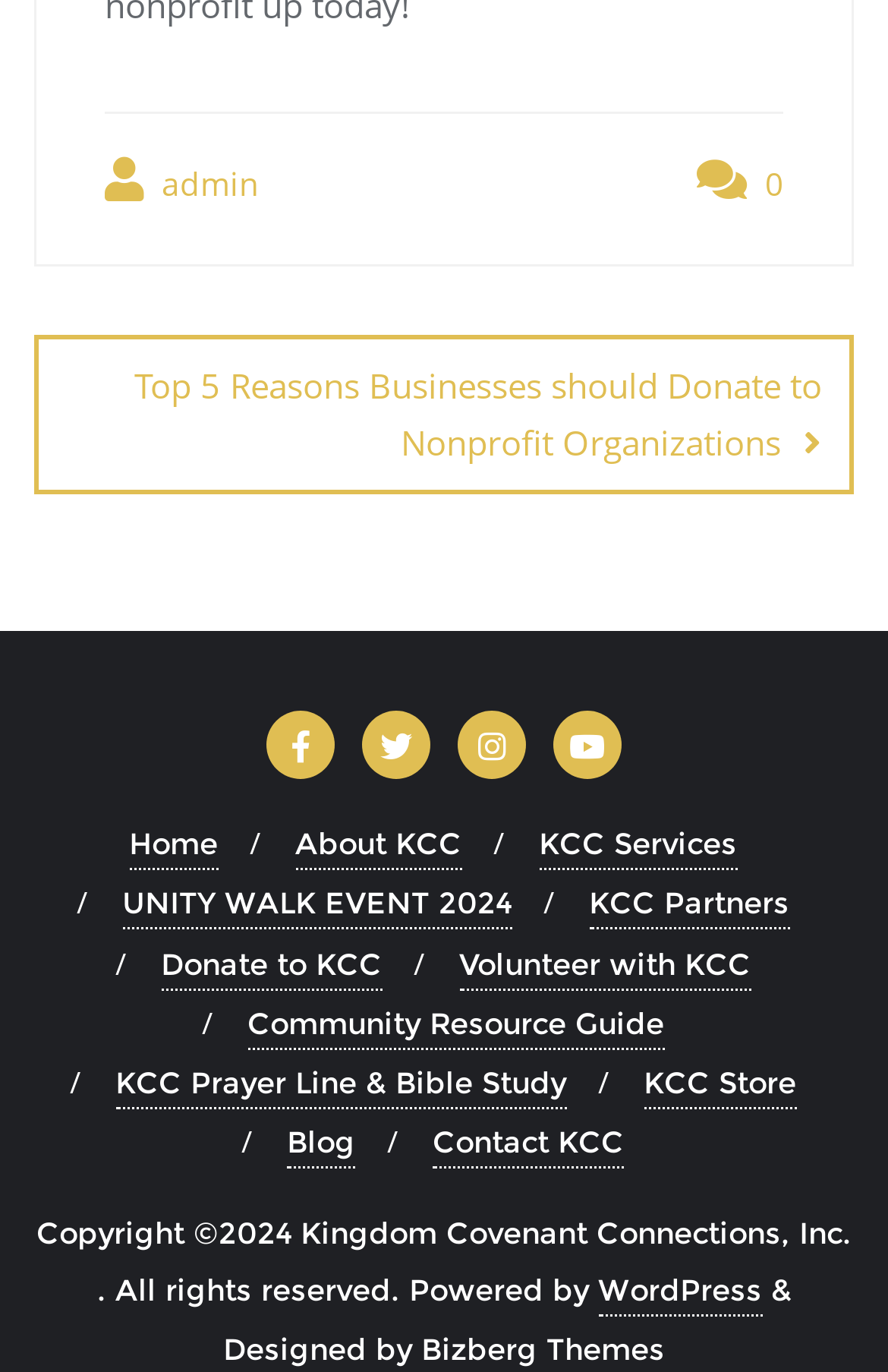Provide your answer to the question using just one word or phrase: What is the last link in the navigation?

Contact KCC